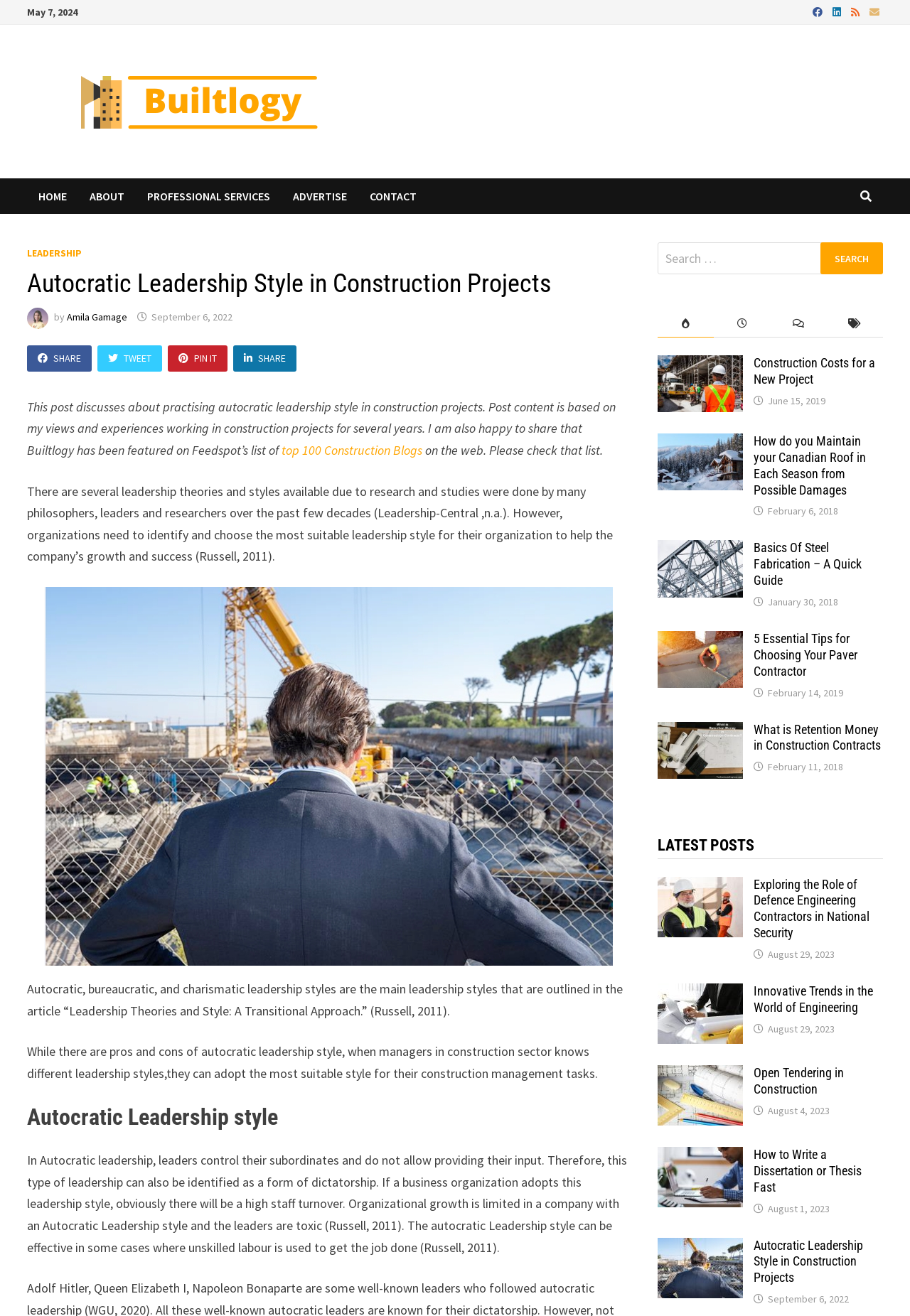Determine the bounding box coordinates in the format (top-left x, top-left y, bottom-right x, bottom-right y). Ensure all values are floating point numbers between 0 and 1. Identify the bounding box of the UI element described by: Amila Gamage

[0.074, 0.236, 0.14, 0.246]